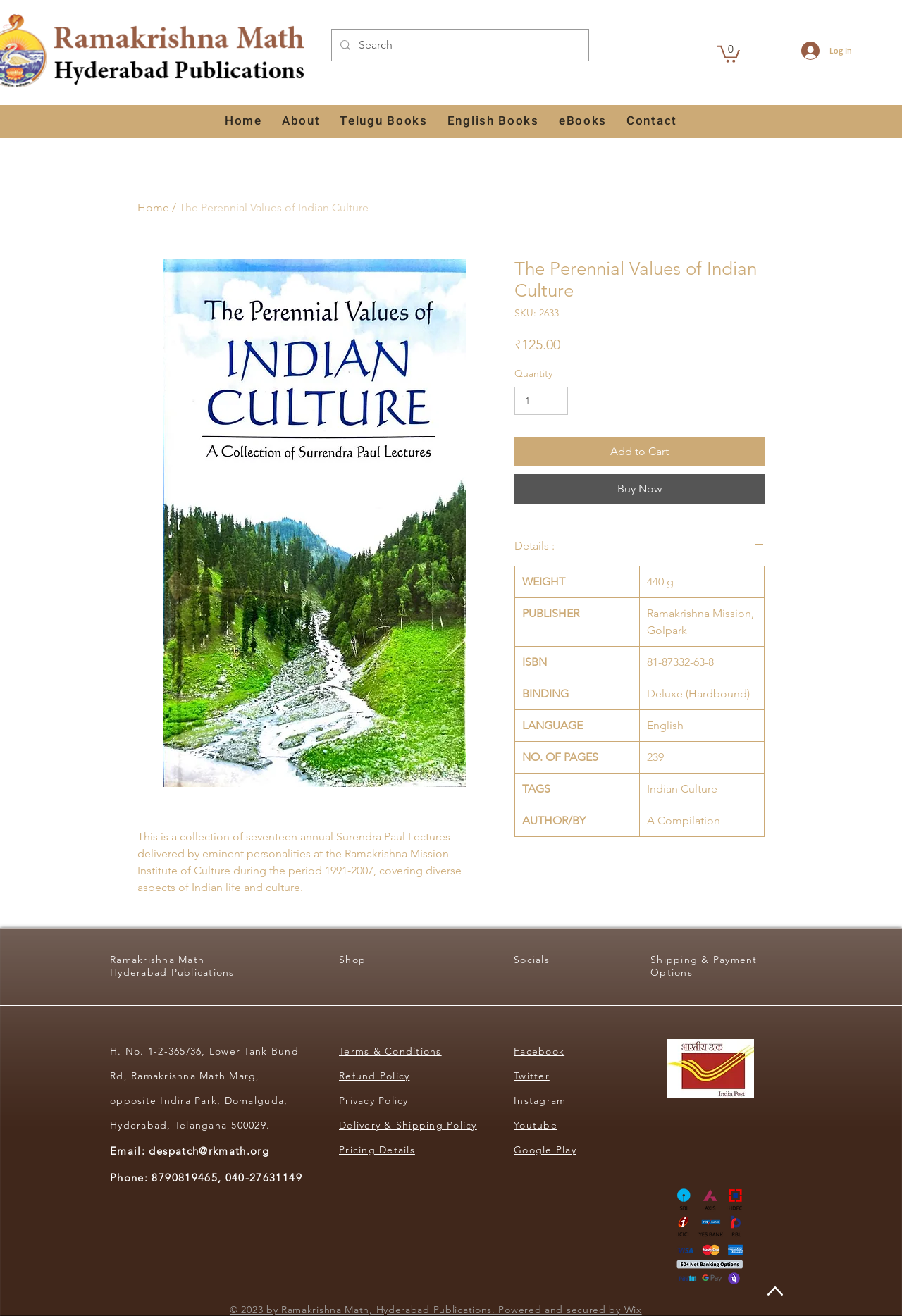Using the description "Home", predict the bounding box of the relevant HTML element.

[0.241, 0.08, 0.298, 0.105]